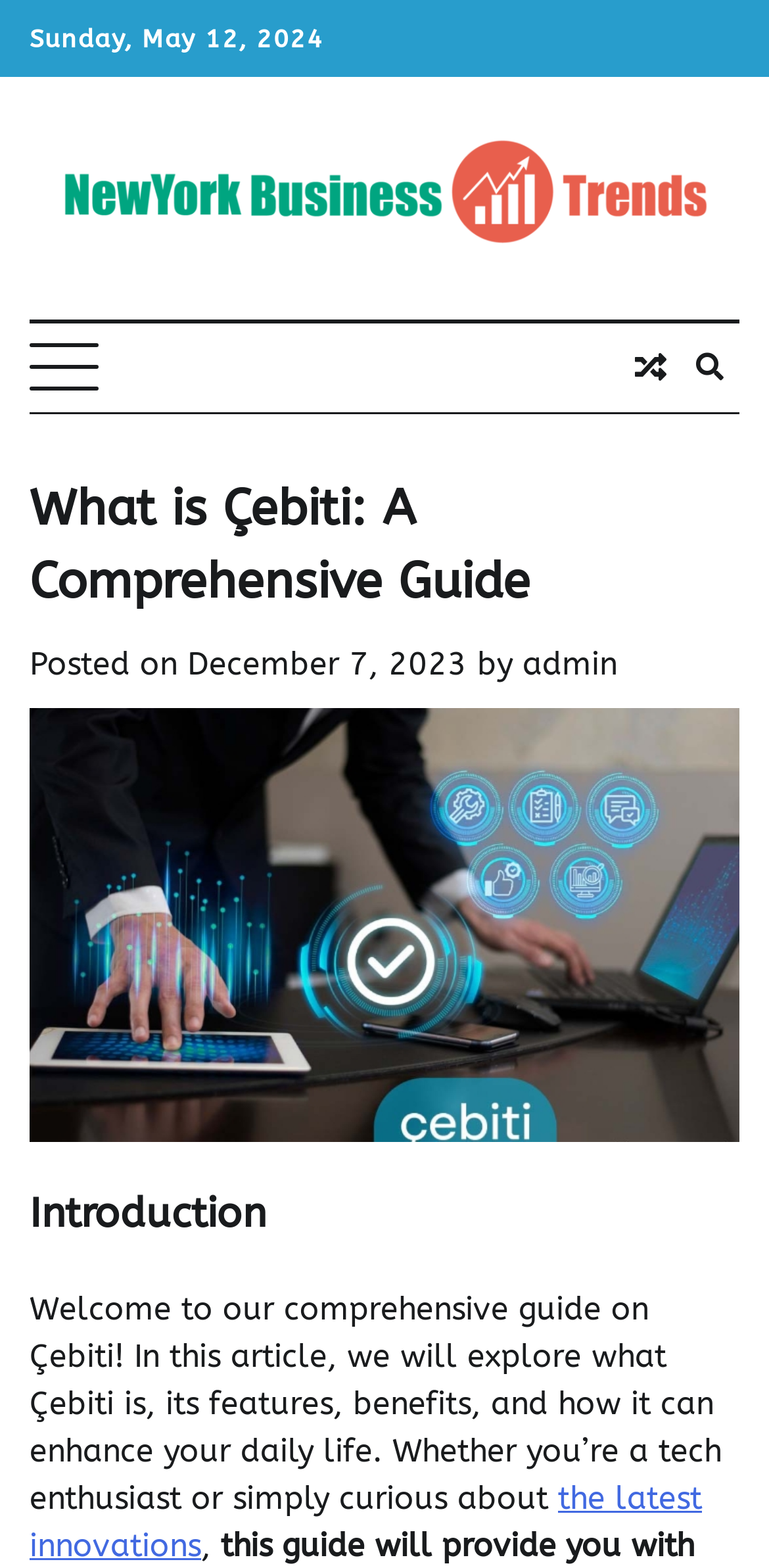What is the category of the latest article?
Use the image to answer the question with a single word or phrase.

New York Business trends